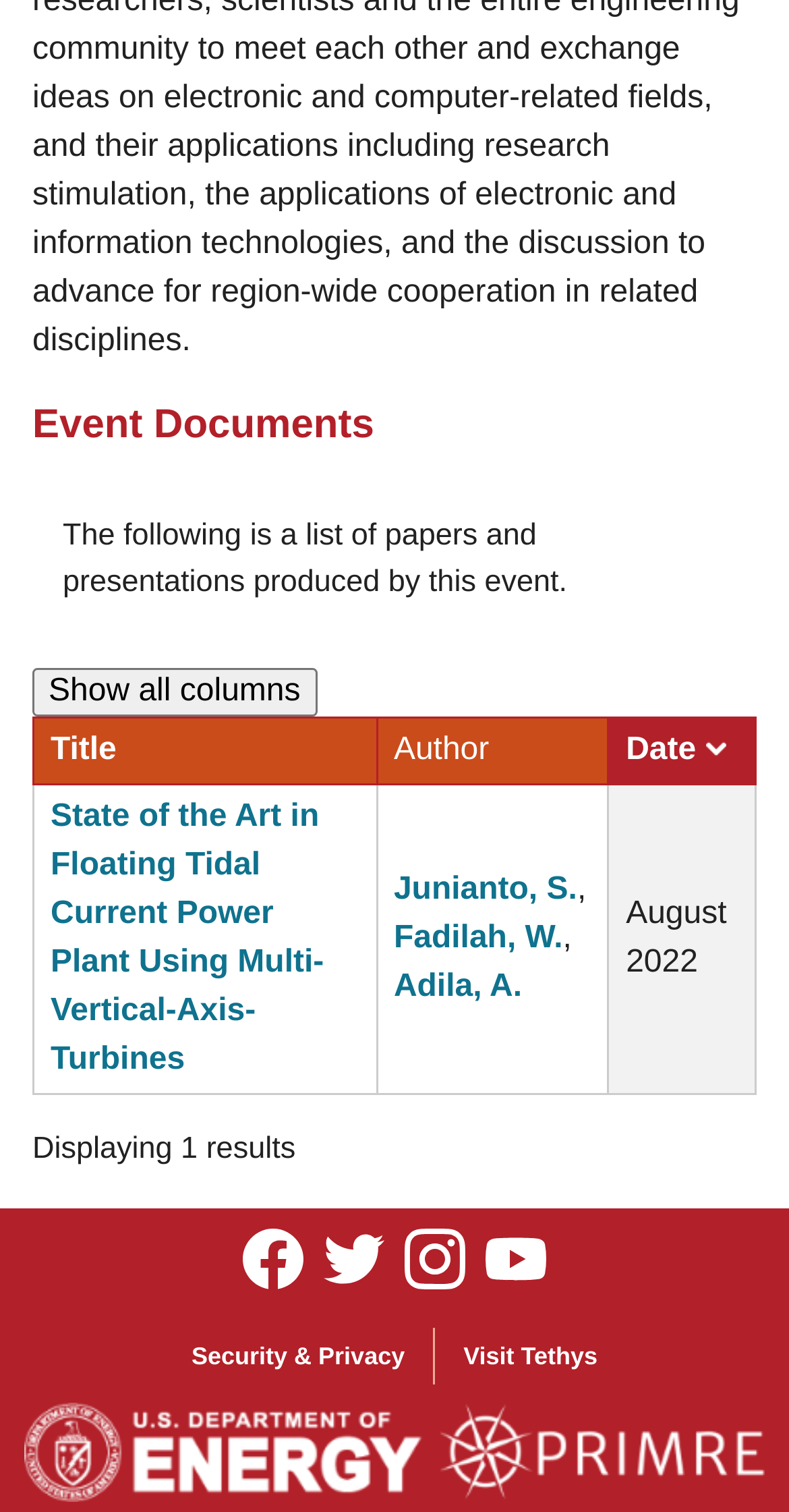Identify the bounding box coordinates for the element you need to click to achieve the following task: "Visit Facebook page". Provide the bounding box coordinates as four float numbers between 0 and 1, in the form [left, top, right, bottom].

[0.308, 0.806, 0.385, 0.86]